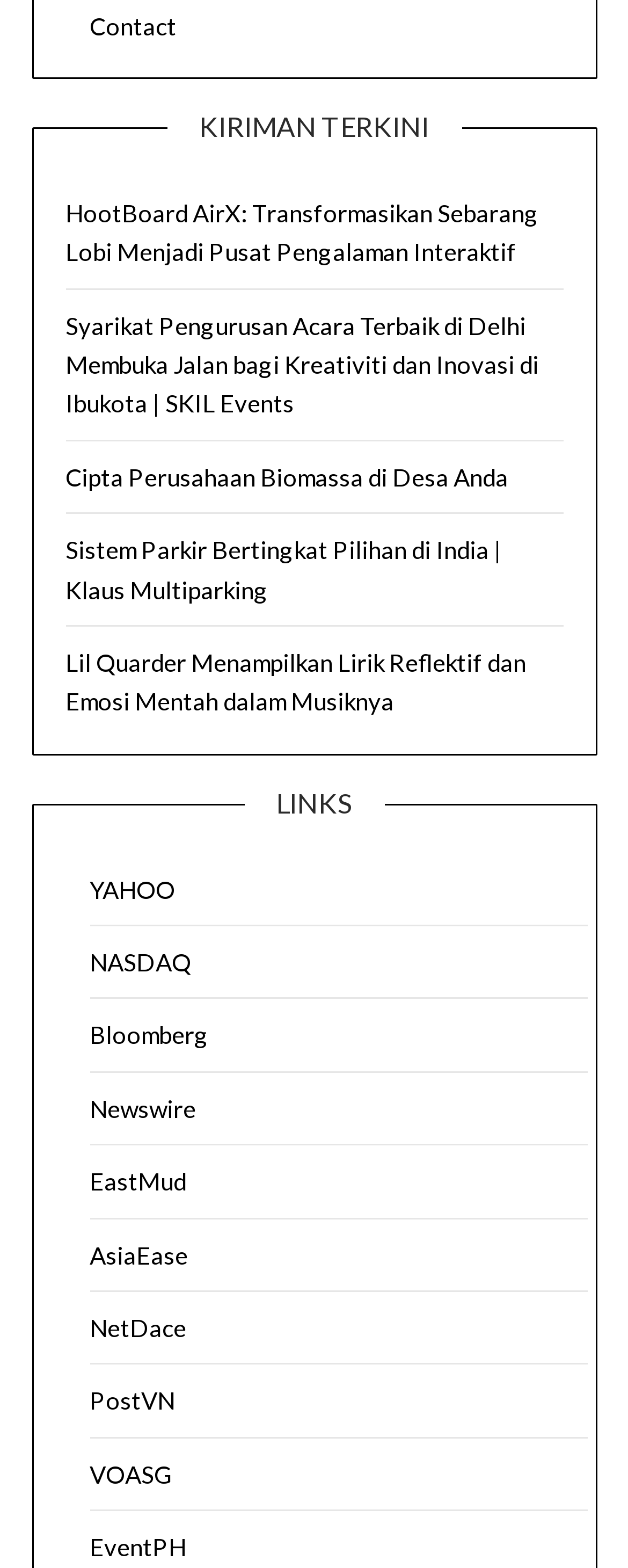Locate the UI element described as follows: "EventPH". Return the bounding box coordinates as four float numbers between 0 and 1 in the order [left, top, right, bottom].

[0.142, 0.977, 0.296, 0.996]